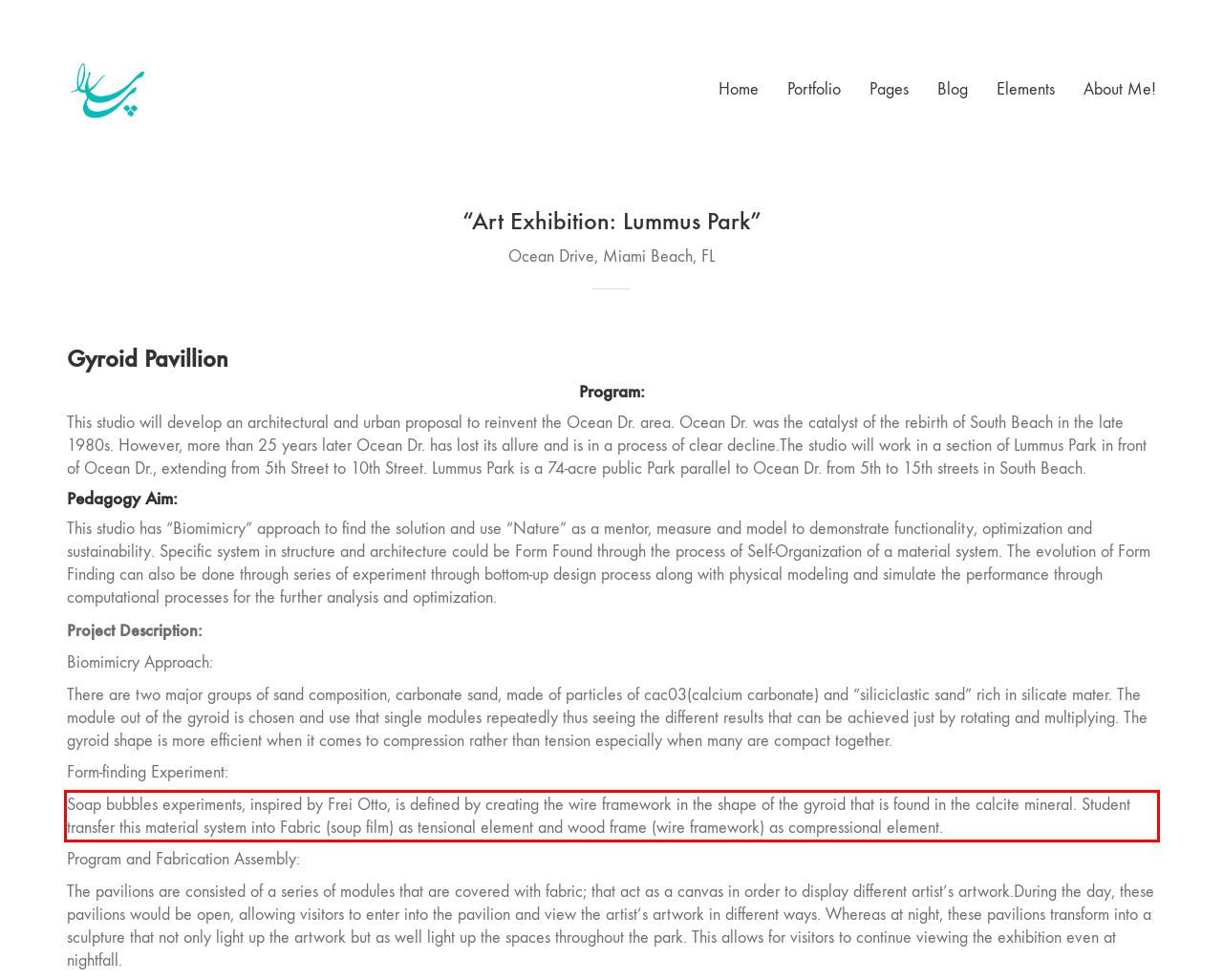Using the provided screenshot, read and generate the text content within the red-bordered area.

Soap bubbles experiments, inspired by Frei Otto, is defined by creating the wire framework in the shape of the gyroid that is found in the calcite mineral. Student transfer this material system into Fabric (soup film) as tensional element and wood frame (wire framework) as compressional element.